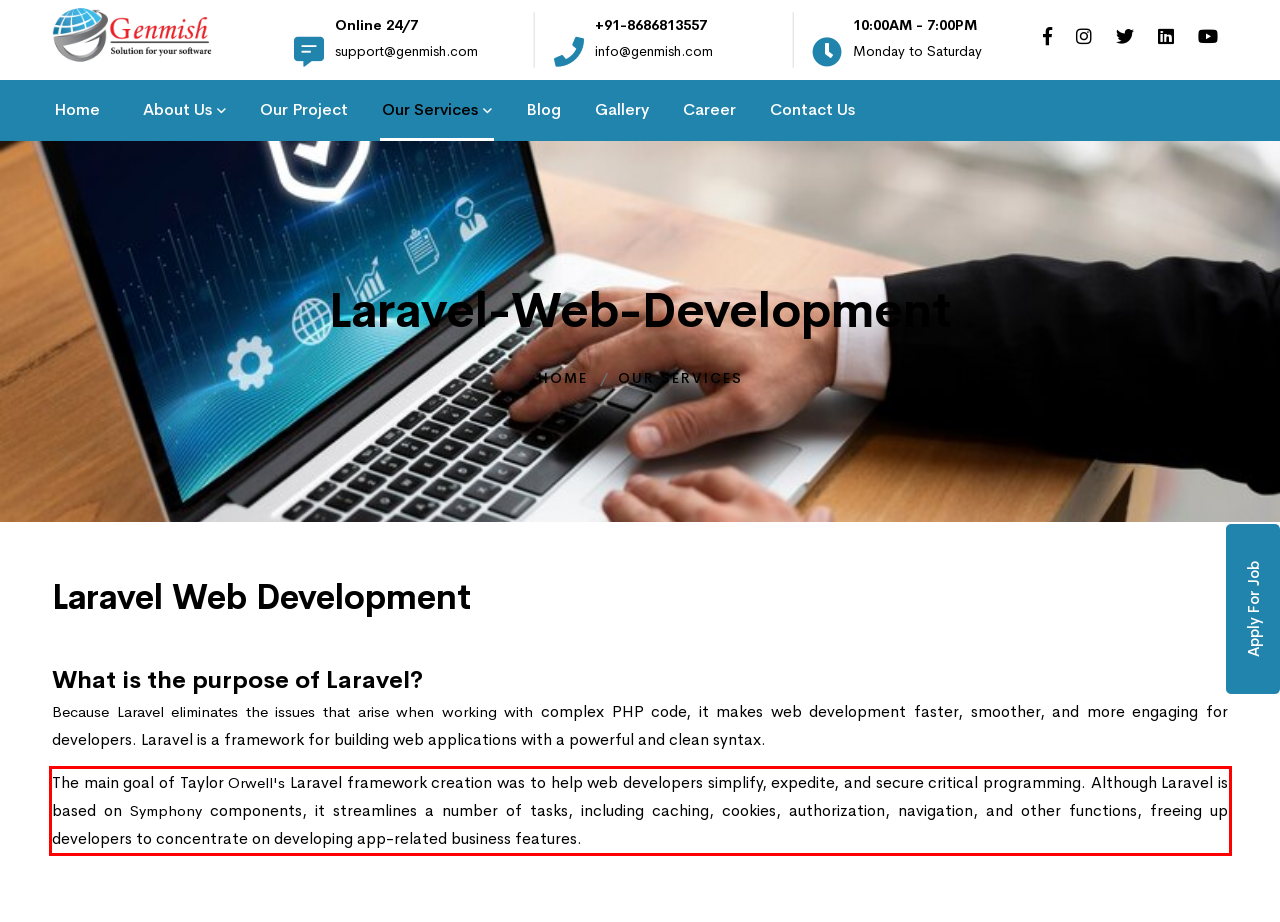Identify the text within the red bounding box on the webpage screenshot and generate the extracted text content.

The main goal of Taylor Orwell's Laravel framework creation was to help web developers simplify, expedite, and secure critical programming. Although Laravel is based on Symphony components, it streamlines a number of tasks, including caching, cookies, authorization, navigation, and other functions, freeing up developers to concentrate on developing app-related business features.